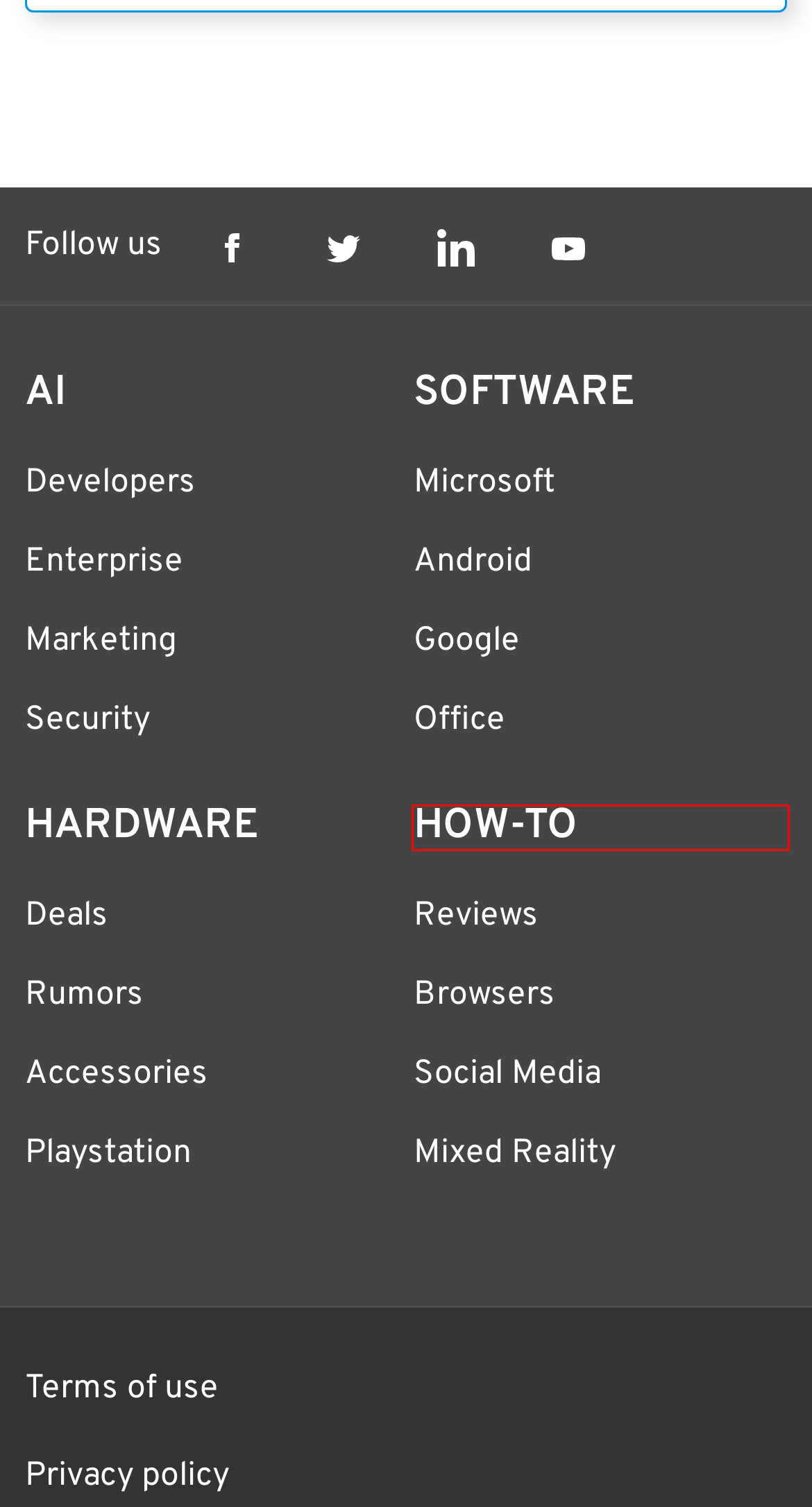Review the screenshot of a webpage which includes a red bounding box around an element. Select the description that best fits the new webpage once the element in the bounding box is clicked. Here are the candidates:
A. PlayStation Archives - MSPoweruser
B. AI Archives - MSPoweruser
C. Terms of Use - MSPoweruser
D. Developers Archives - MSPoweruser
E. Rumour Archives - MSPoweruser
F. Deals Archives - MSPoweruser
G. Reflector Media - a global multi-platform media company
H. How-To Archives - MSPoweruser

H